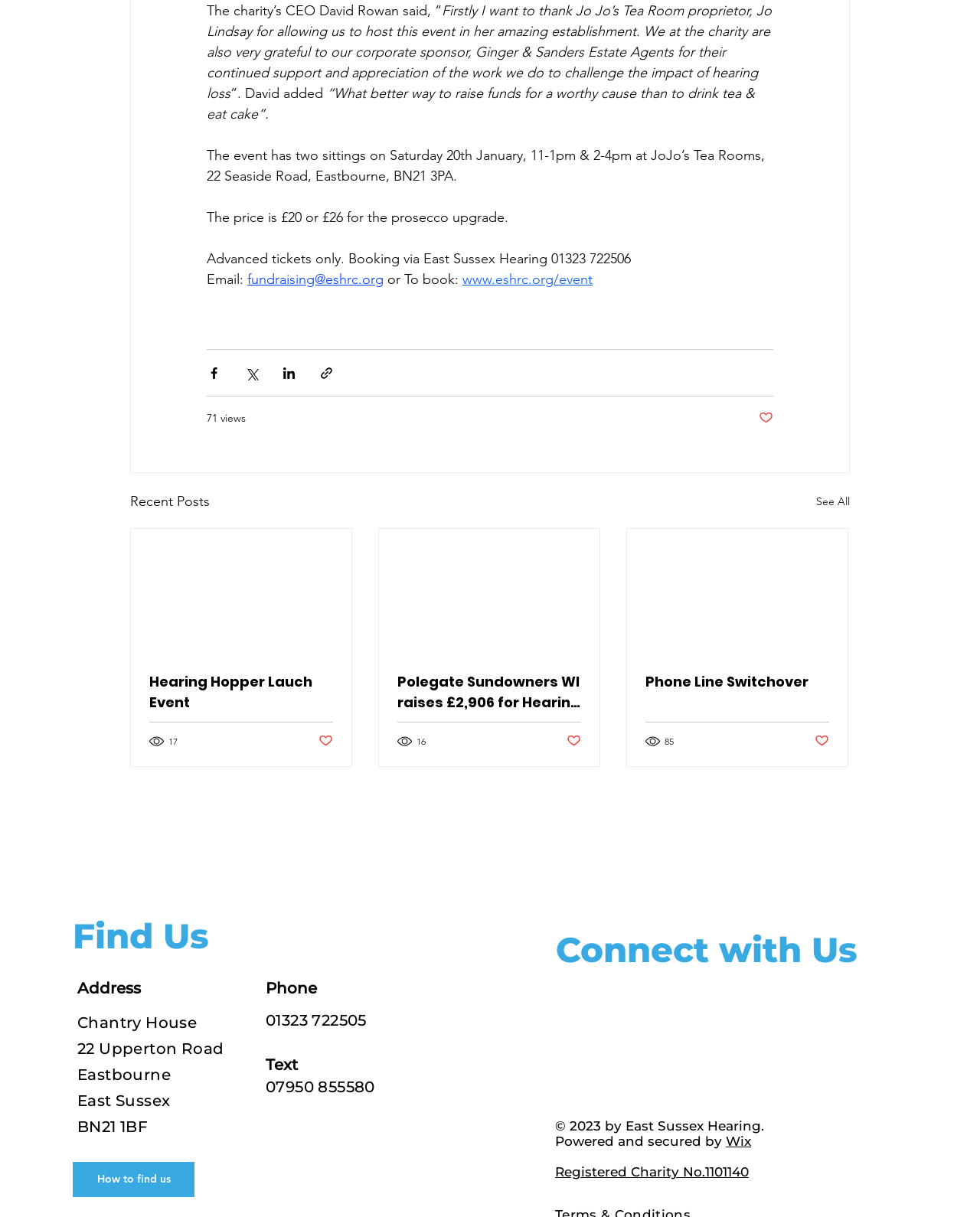What is the address of East Sussex Hearing?
Based on the image, answer the question with as much detail as possible.

I found the address by looking at the 'Find Us' section of the webpage, where it lists the address as Chantry House, 22 Upperton Road, Eastbourne, East Sussex, BN21 1BF.